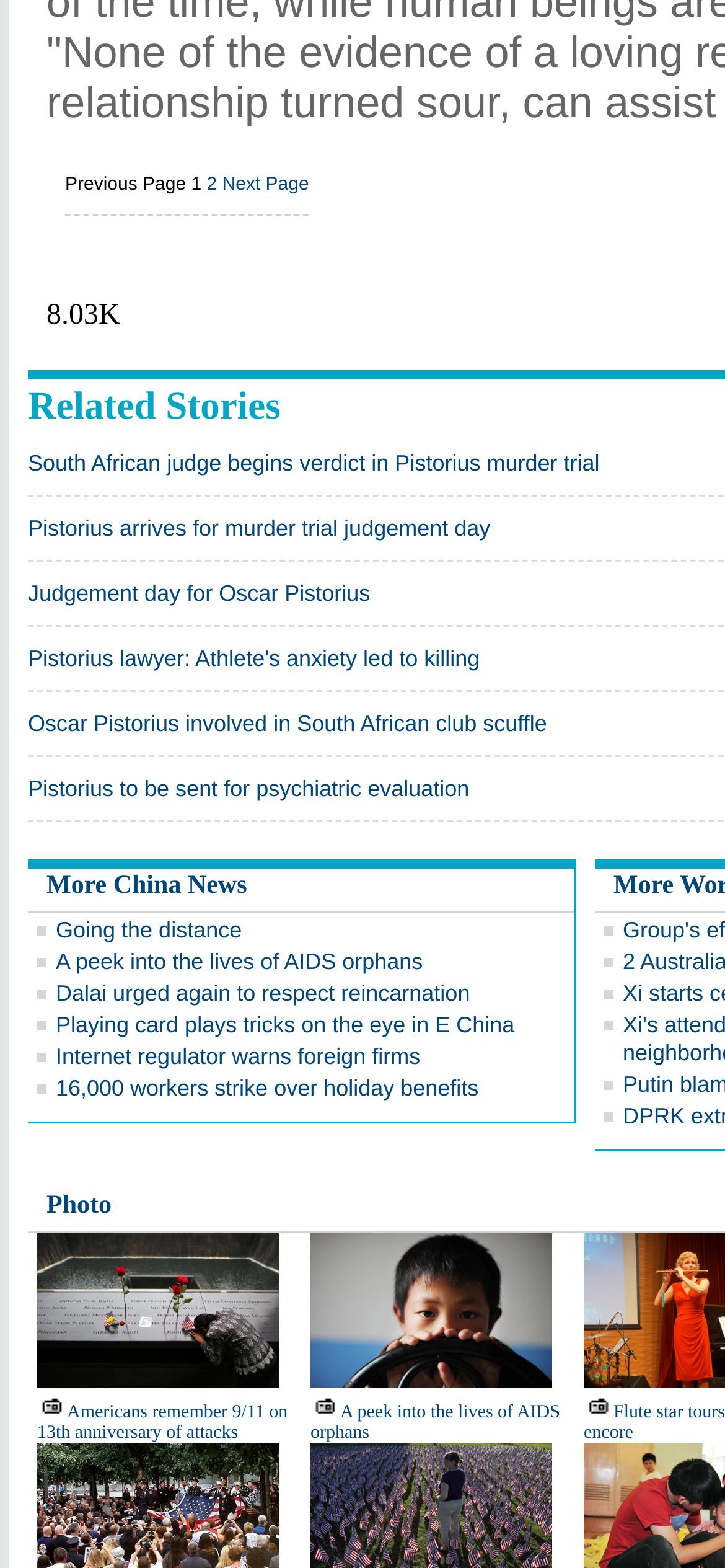How many news articles are on this page?
Examine the image and provide an in-depth answer to the question.

I counted the number of link elements with news article titles, starting from 'South African judge begins verdict in Pistorius murder trial' to 'Americans remember 9/11 on 13th anniversary of attacks', and found 10 news articles.